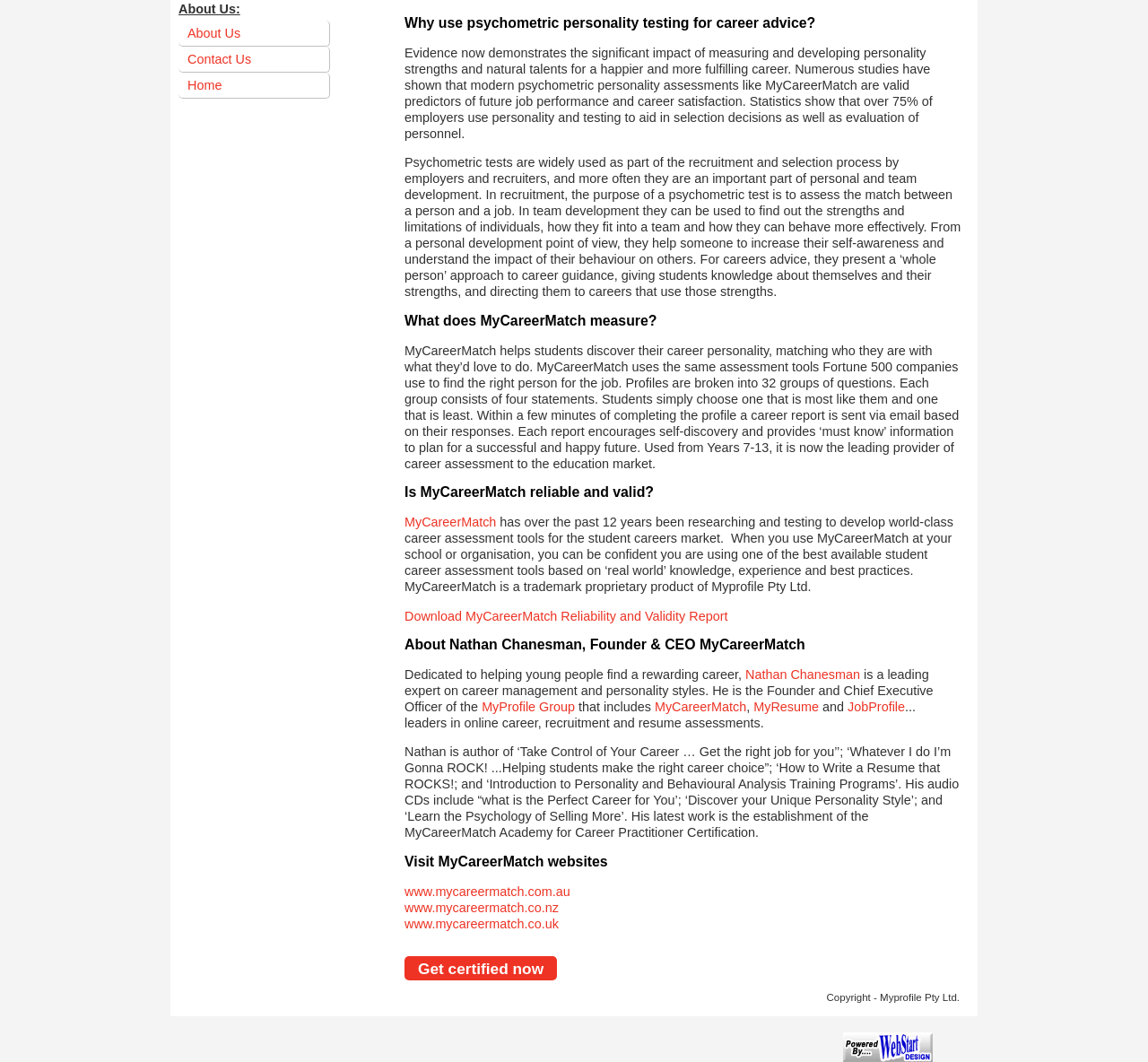Using the element description: "Get certified now", determine the bounding box coordinates. The coordinates should be in the format [left, top, right, bottom], with values between 0 and 1.

[0.352, 0.901, 0.485, 0.923]